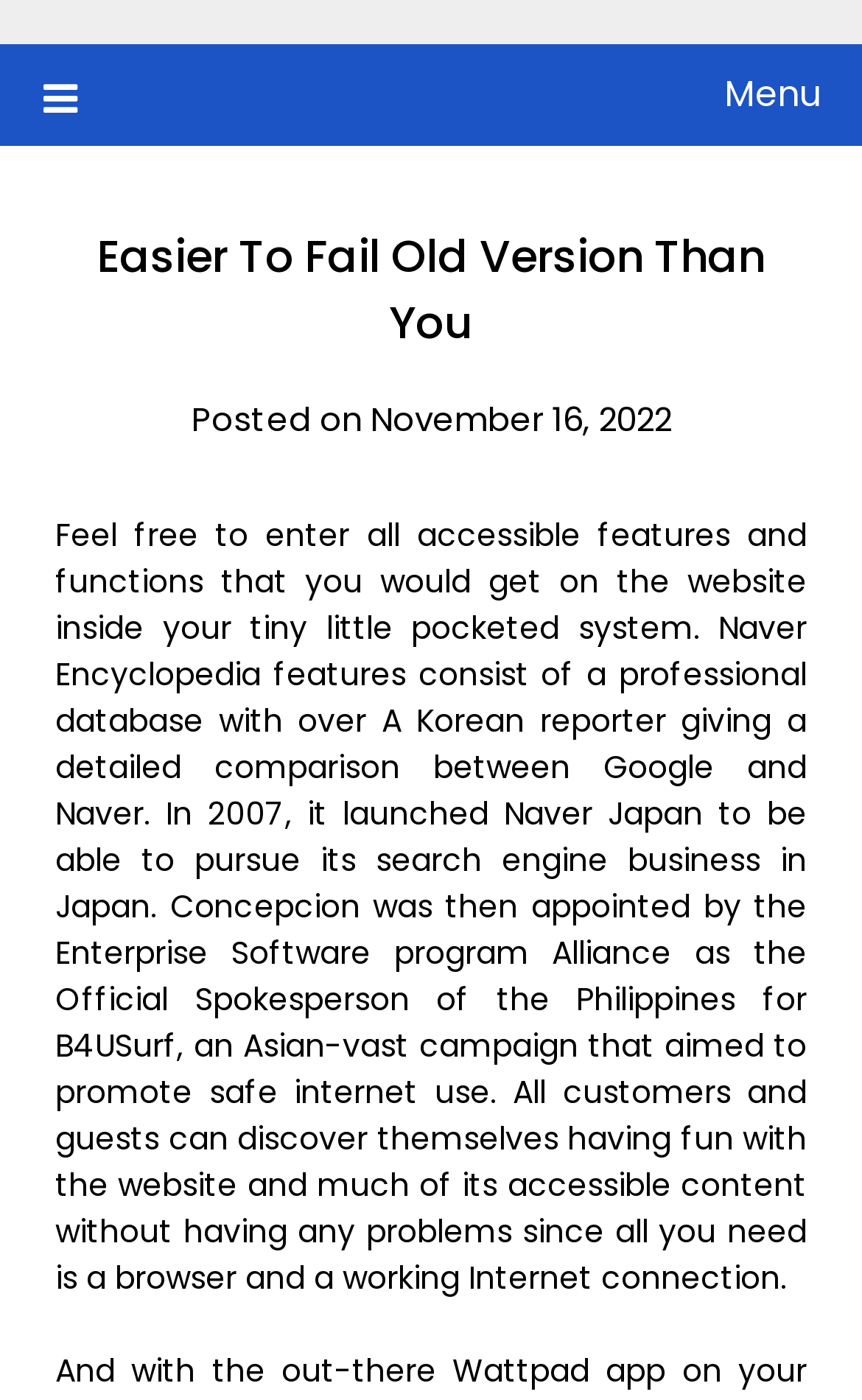Create an elaborate caption that covers all aspects of the webpage.

The webpage is titled "Easier To Fail Old Version Than You – Pro Vlast" and features a prominent link to "Pro Vlast" at the top-left corner, accompanied by an image with the same name. To the right of this link is a menu icon, represented by a "\uf0c9" symbol, which is currently not expanded.

Below the menu icon, there is a header section that spans most of the width of the page. Within this section, the main heading "Easier To Fail Old Version Than You" is displayed prominently. Below the heading, there is a line of text indicating that the content was "Posted on November 16, 2022".

The majority of the page is occupied by a large block of text that describes the features and functions of a website, including its professional database and search engine business. The text also mentions a campaign to promote safe internet use and assures that all users can access the website's content without issues, as long as they have a browser and a working internet connection. This text block is positioned below the header section and takes up most of the page's vertical space.